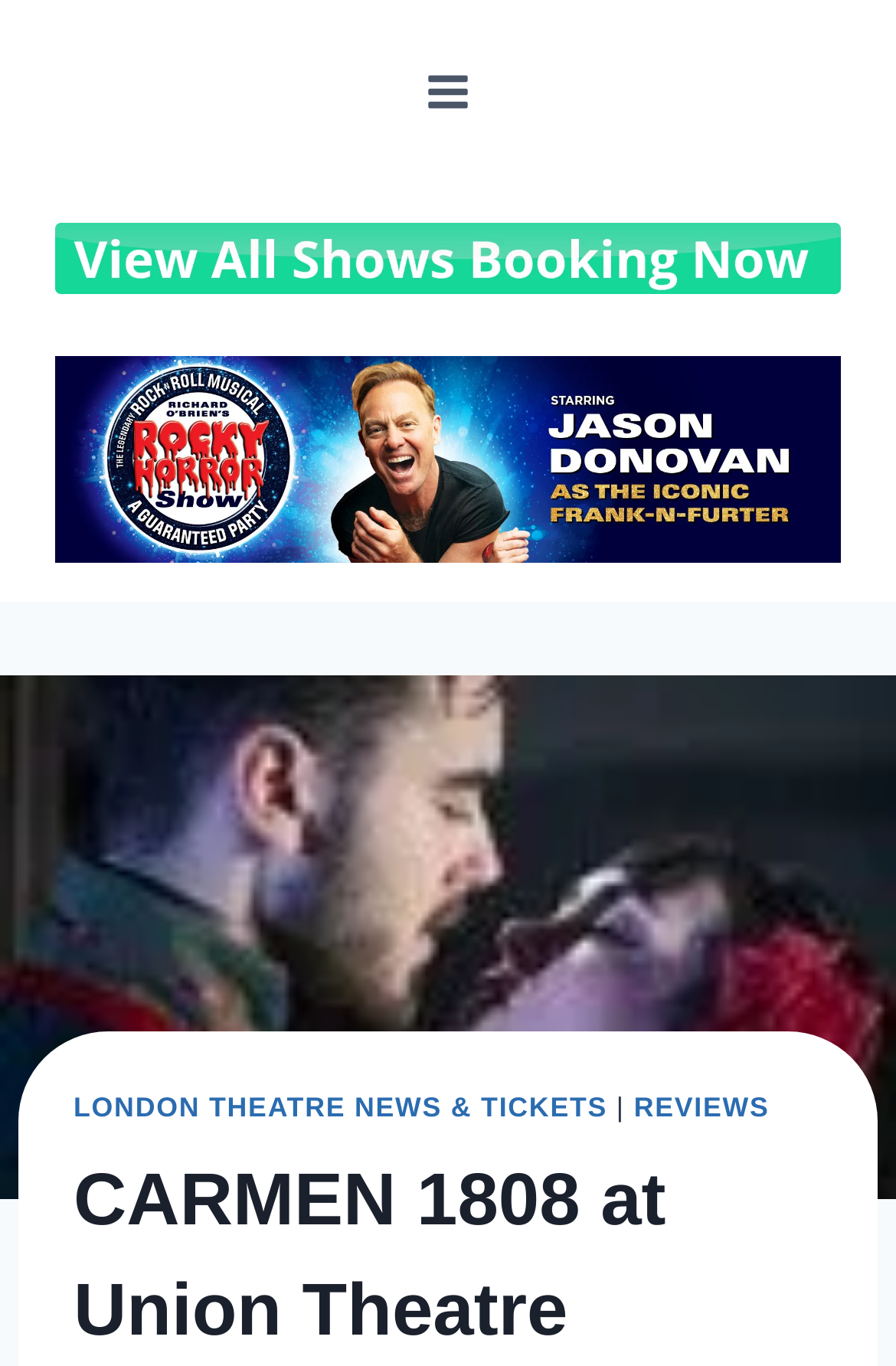Provide your answer to the question using just one word or phrase: How many main navigation links are there?

3